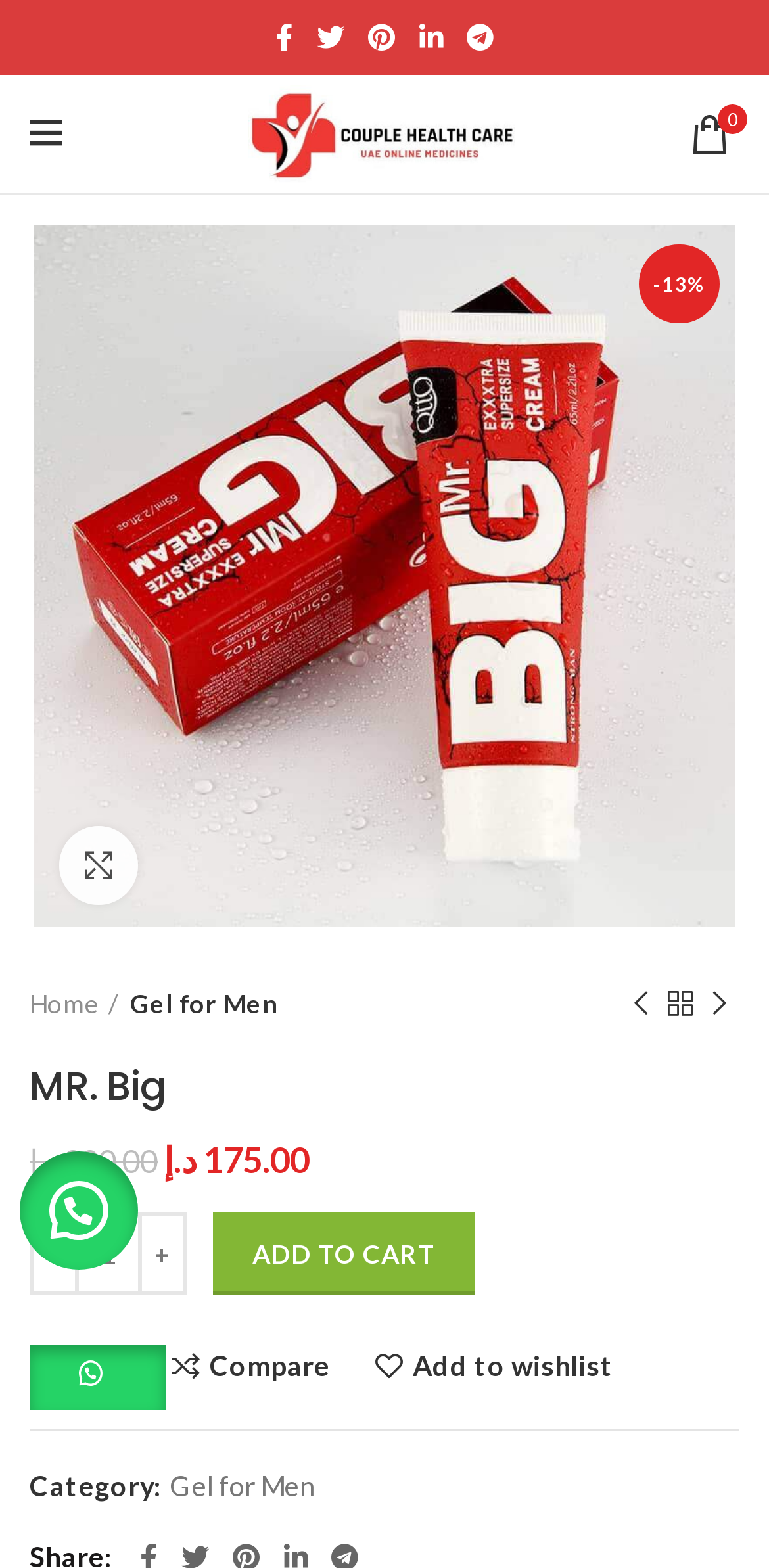What is the purpose of the 'ADD TO CART' button?
Provide a thorough and detailed answer to the question.

The 'ADD TO CART' button is a call-to-action that allows users to add the product to their shopping cart, as indicated by its position and text.